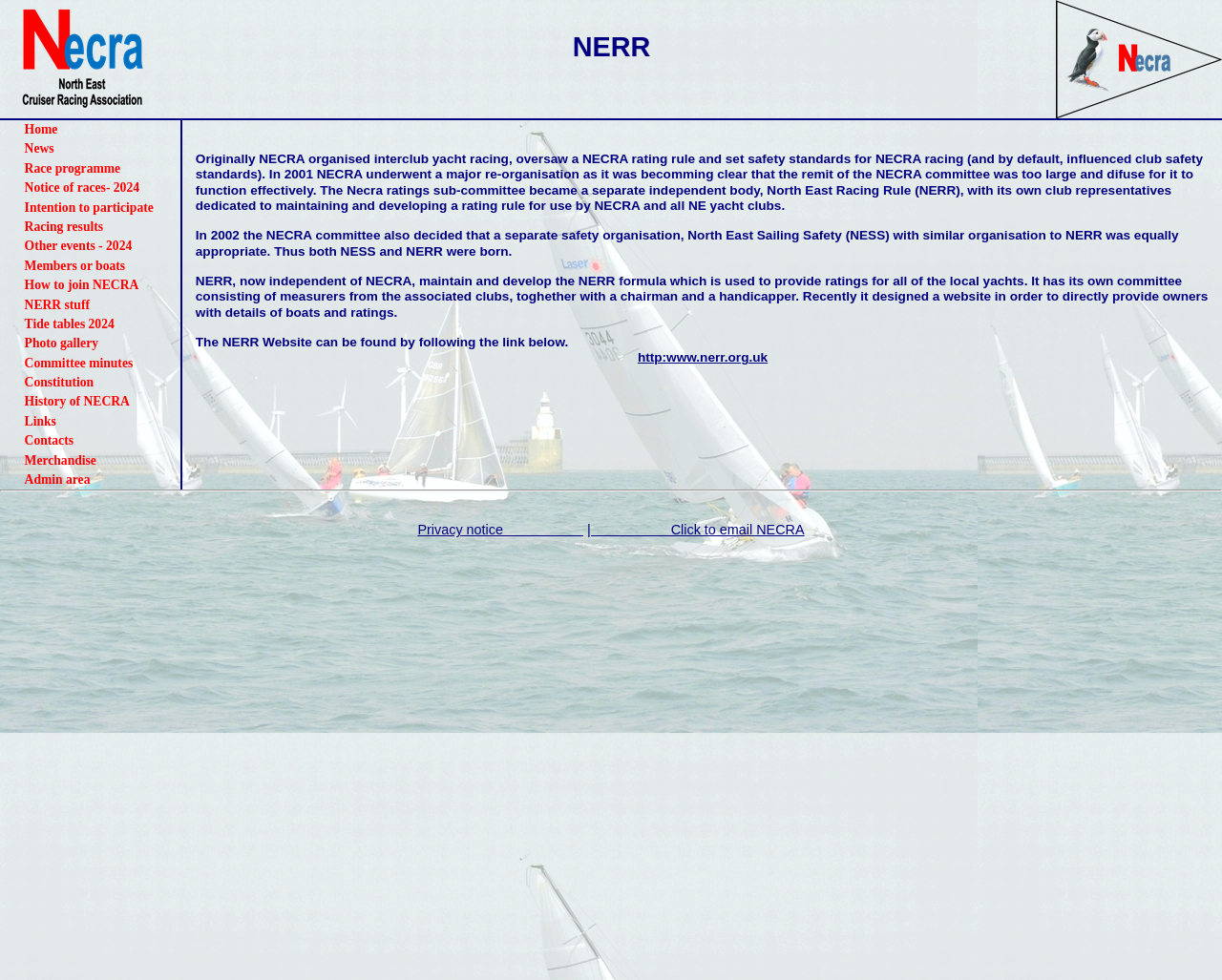Construct a comprehensive caption that outlines the webpage's structure and content.

The webpage is about NERR (North East Racing Rule), a rating rule for yacht racing in the North East region. At the top of the page, there is a heading "NERR" and a navigation menu with 19 links, including "Home", "News", "Race programme", and others, which are aligned horizontally and take up a small portion of the page.

Below the navigation menu, there are three paragraphs of text that provide information about the history and purpose of NERR. The text explains that NERR was established in 2001 as a separate independent body from NECRA (North East Cruising and Racing Association) to maintain and develop a rating rule for yacht racing.

Following the text, there is a link to the NERR website, "http:www.nerr.org.uk", which is centered on the page. A horizontal separator line divides the page, separating the main content from the footer section.

In the footer section, there are two links: "Privacy notice" and "Click to email NECRA", which are aligned horizontally and take up a small portion of the page.